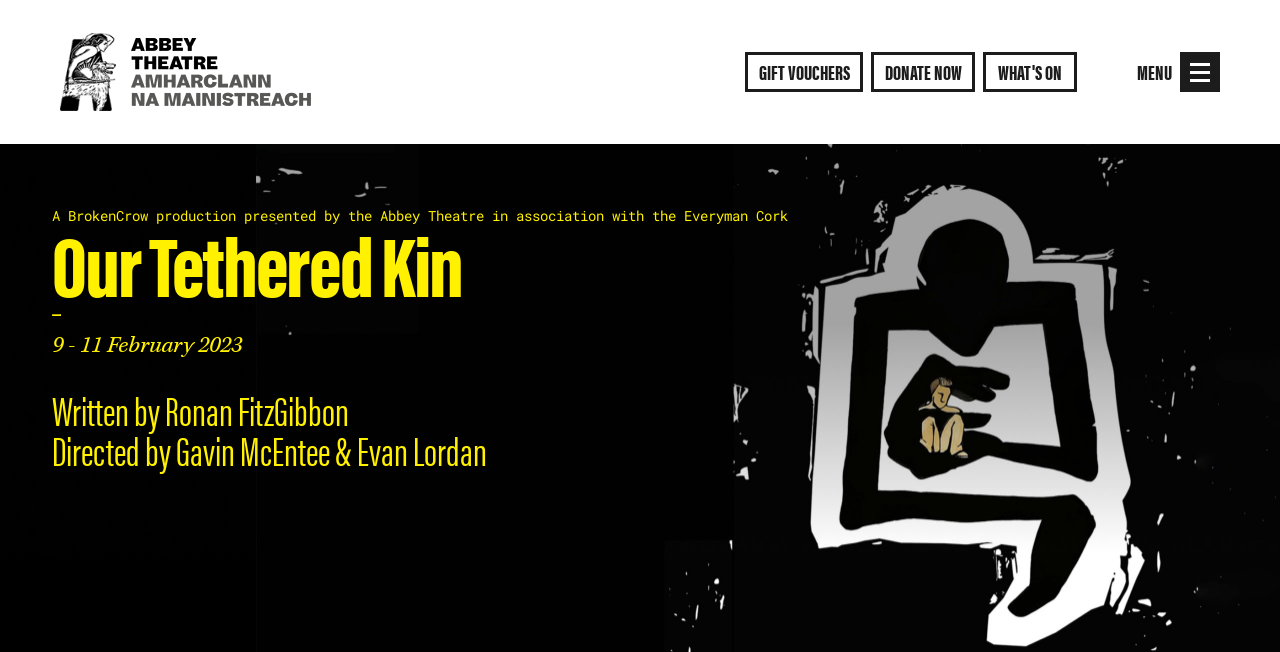Refer to the image and answer the question with as much detail as possible: What is the date range of the production?

I found the answer by looking at the text below the production title, which says '9 - 11 February 2023'.